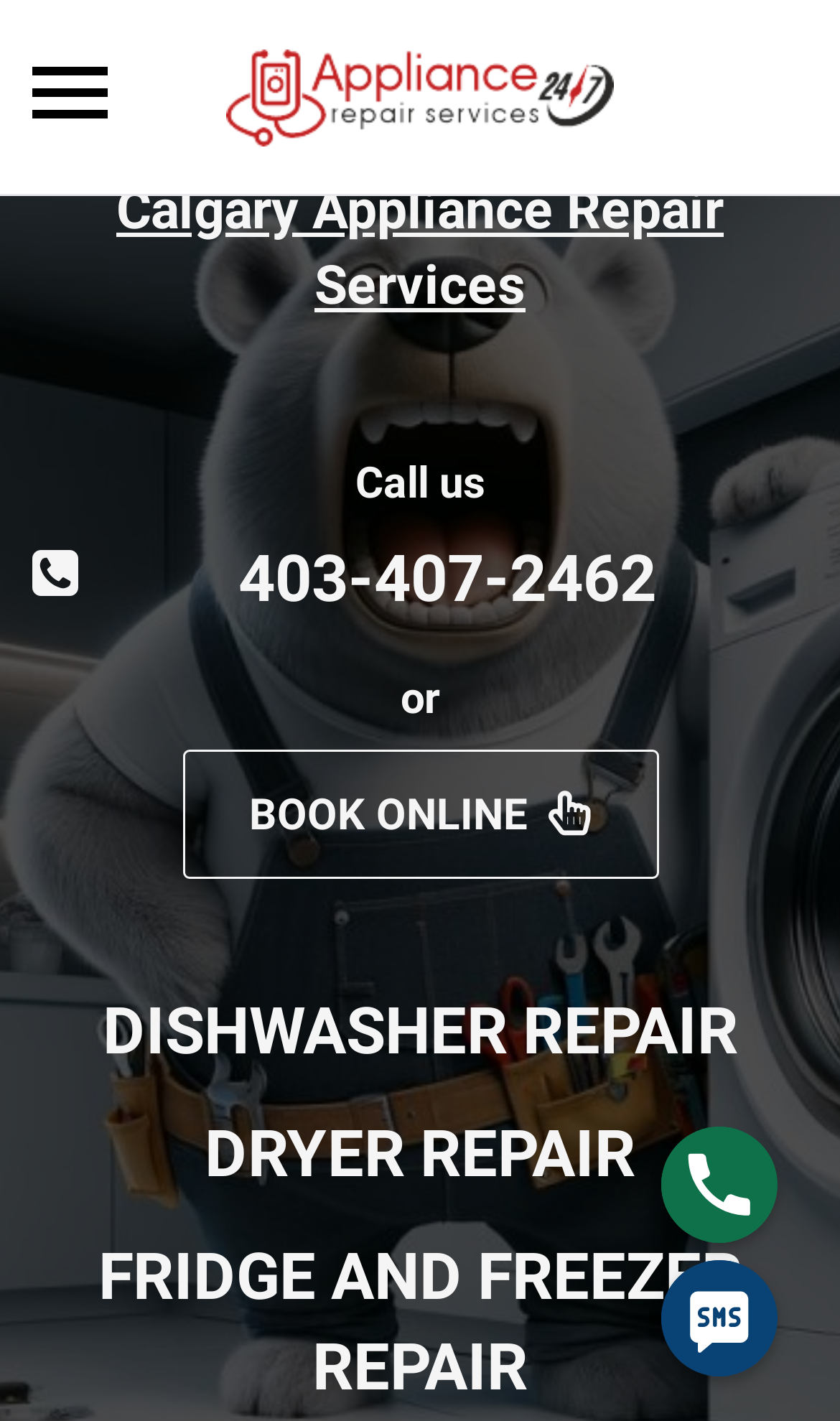Explain the webpage in detail.

The webpage is about Calgary Appliance Repair, specifically highlighting their services for dishwasher repair. At the top left, there is a toggle navigation button. Next to it, there is a link to "Appliance Repair" accompanied by an image with the same name. Below this, there is a prominent link to "Calgary Appliance Repair Services" that spans most of the width of the page.

In the middle of the page, there is a call-to-action section with a "Call us" text, followed by a phone number "403-407-2462" and an "or" separator, then a "BOOK ONLINE" link with an arrow icon. 

Below this section, there are three headings: "DISHWASHER REPAIR", "DRYER REPAIR", and "FRIDGE AND FREEZER REPAIR", each with a corresponding link. These headings are aligned to the left and stacked vertically.

At the bottom right, there are two links, "Phone" and "SMS", each accompanied by an image.